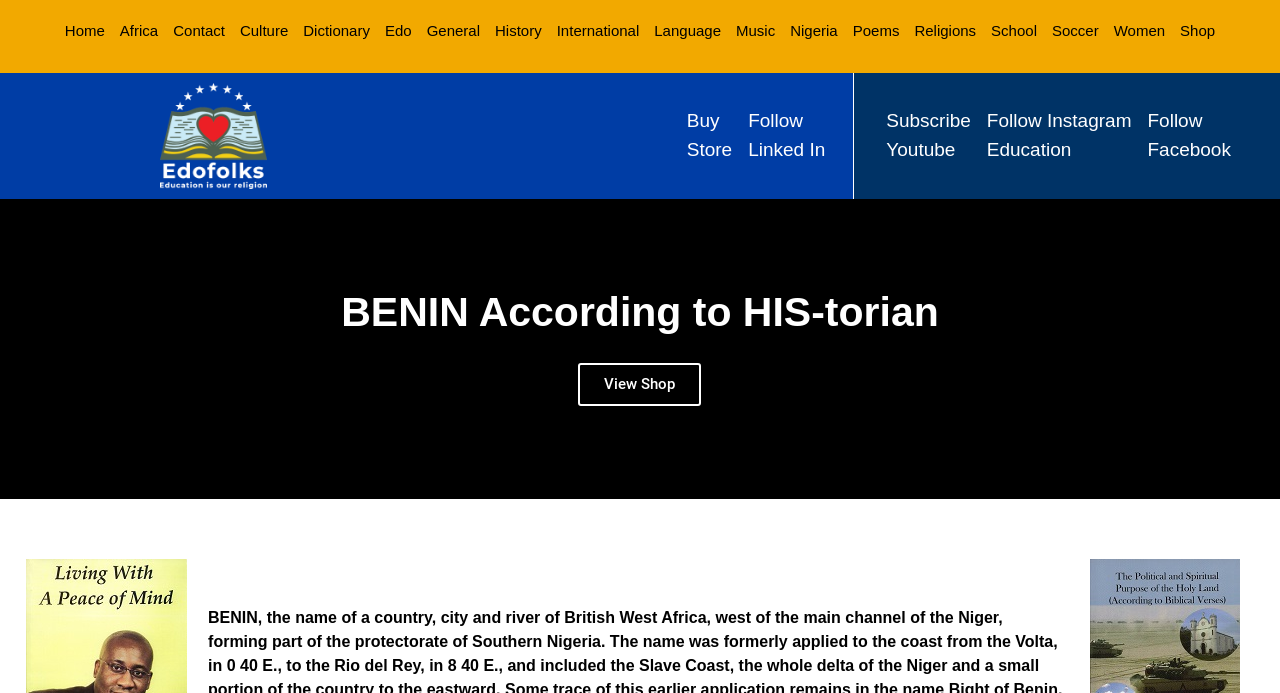Please give a succinct answer using a single word or phrase:
What social media platforms are available for following?

LinkedIn, YouTube, Instagram, Facebook